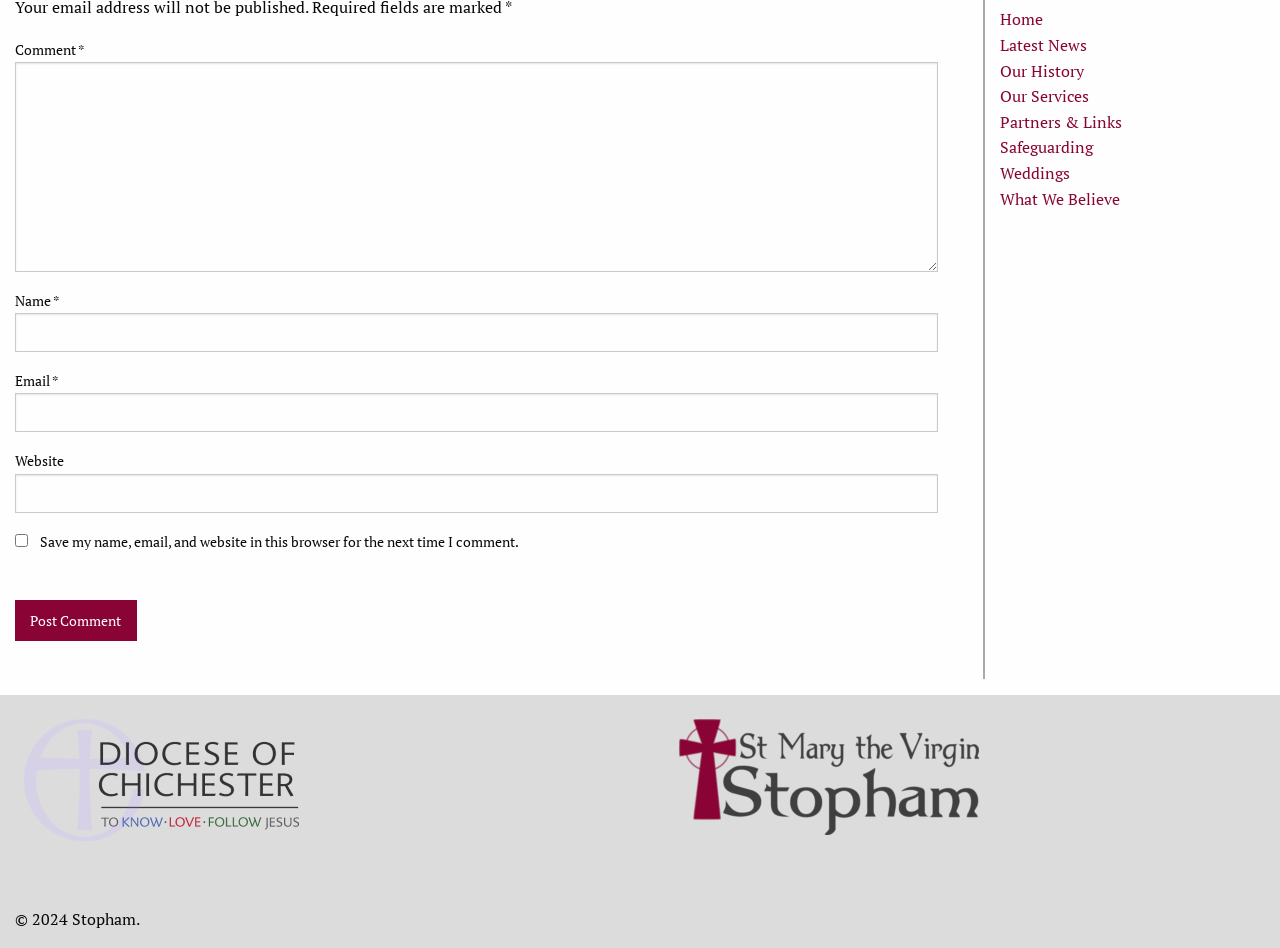Given the following UI element description: "Our Services", find the bounding box coordinates in the webpage screenshot.

[0.781, 0.09, 0.85, 0.113]